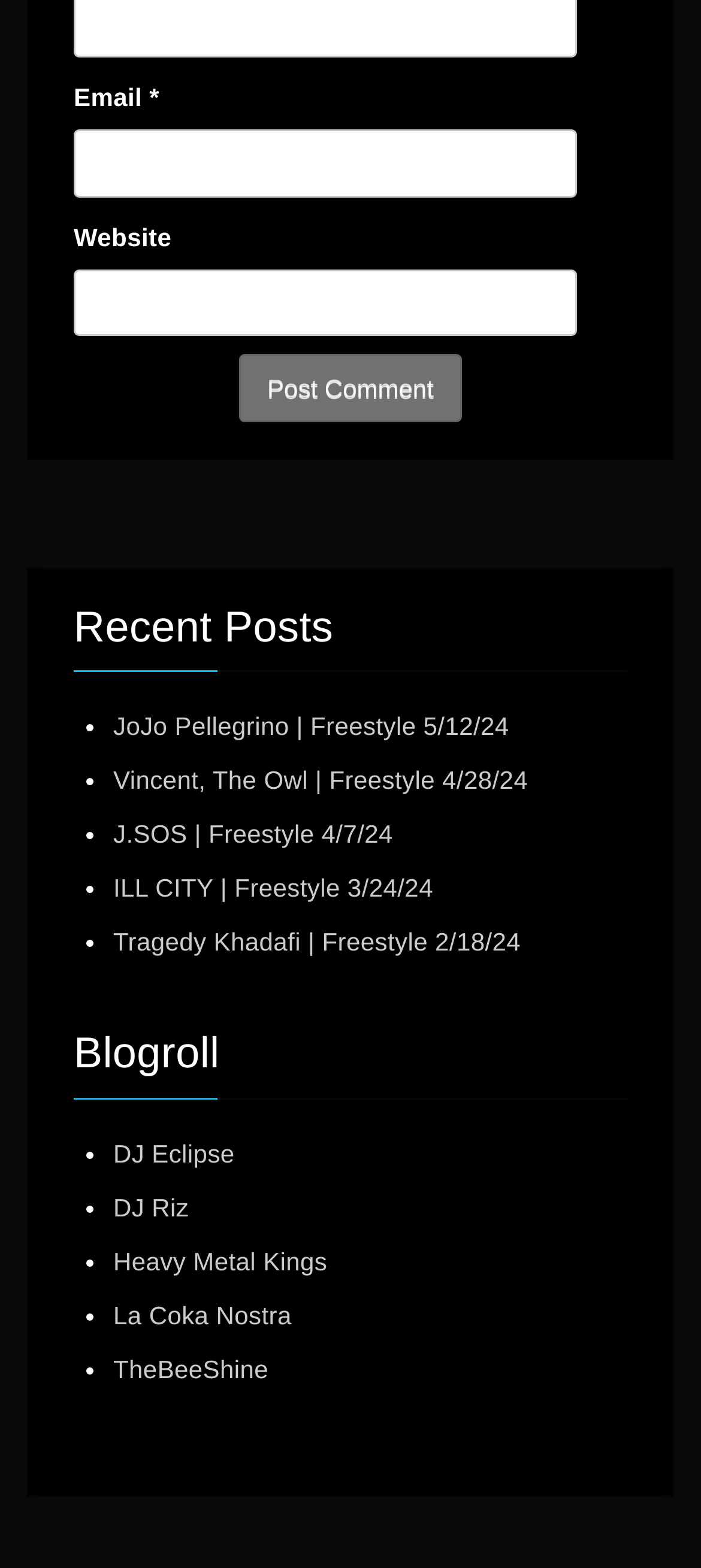Determine the bounding box coordinates of the region to click in order to accomplish the following instruction: "Enter email address". Provide the coordinates as four float numbers between 0 and 1, specifically [left, top, right, bottom].

[0.105, 0.083, 0.823, 0.126]